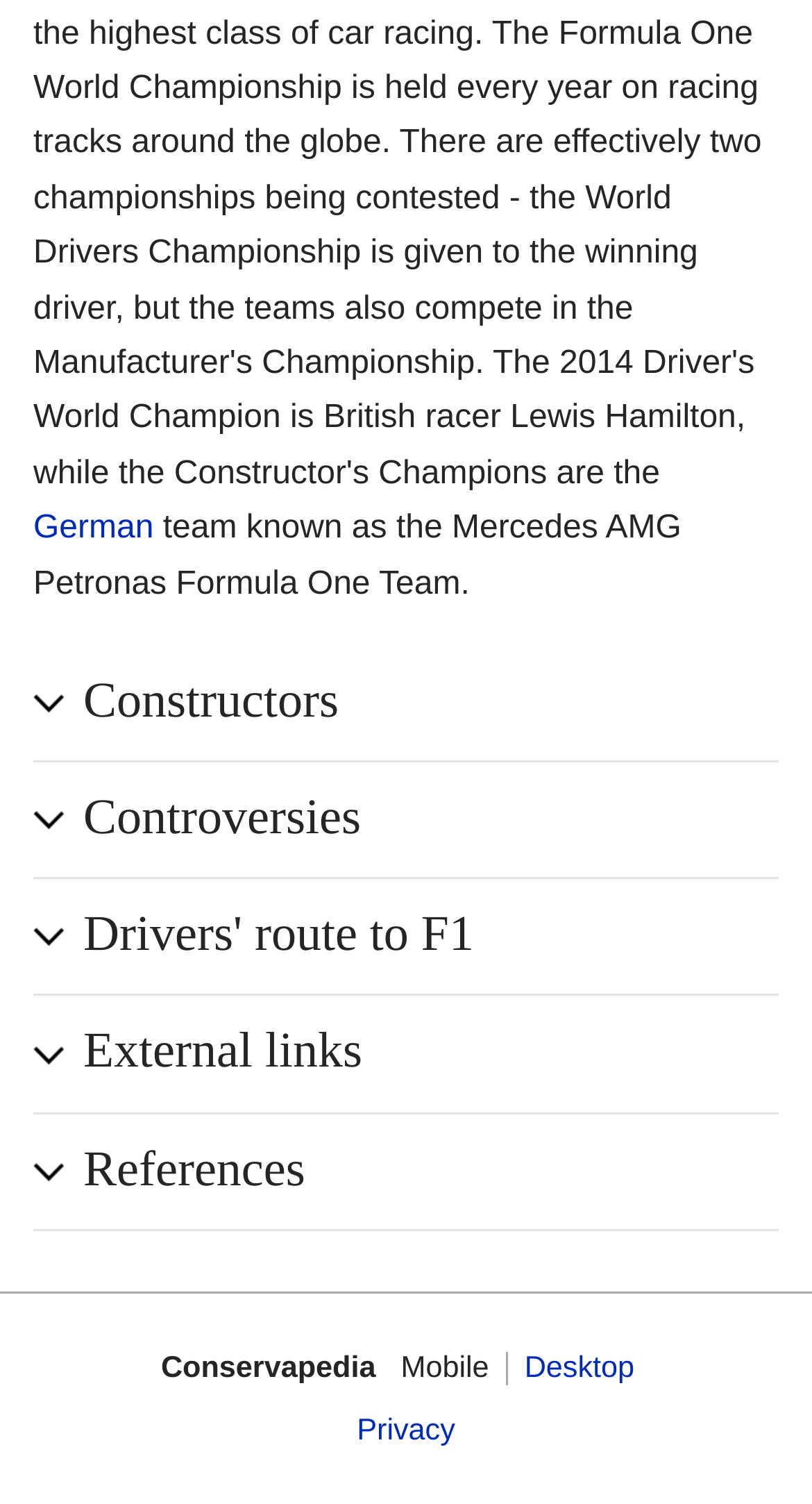What is the alternative layout option?
Respond to the question with a single word or phrase according to the image.

Desktop